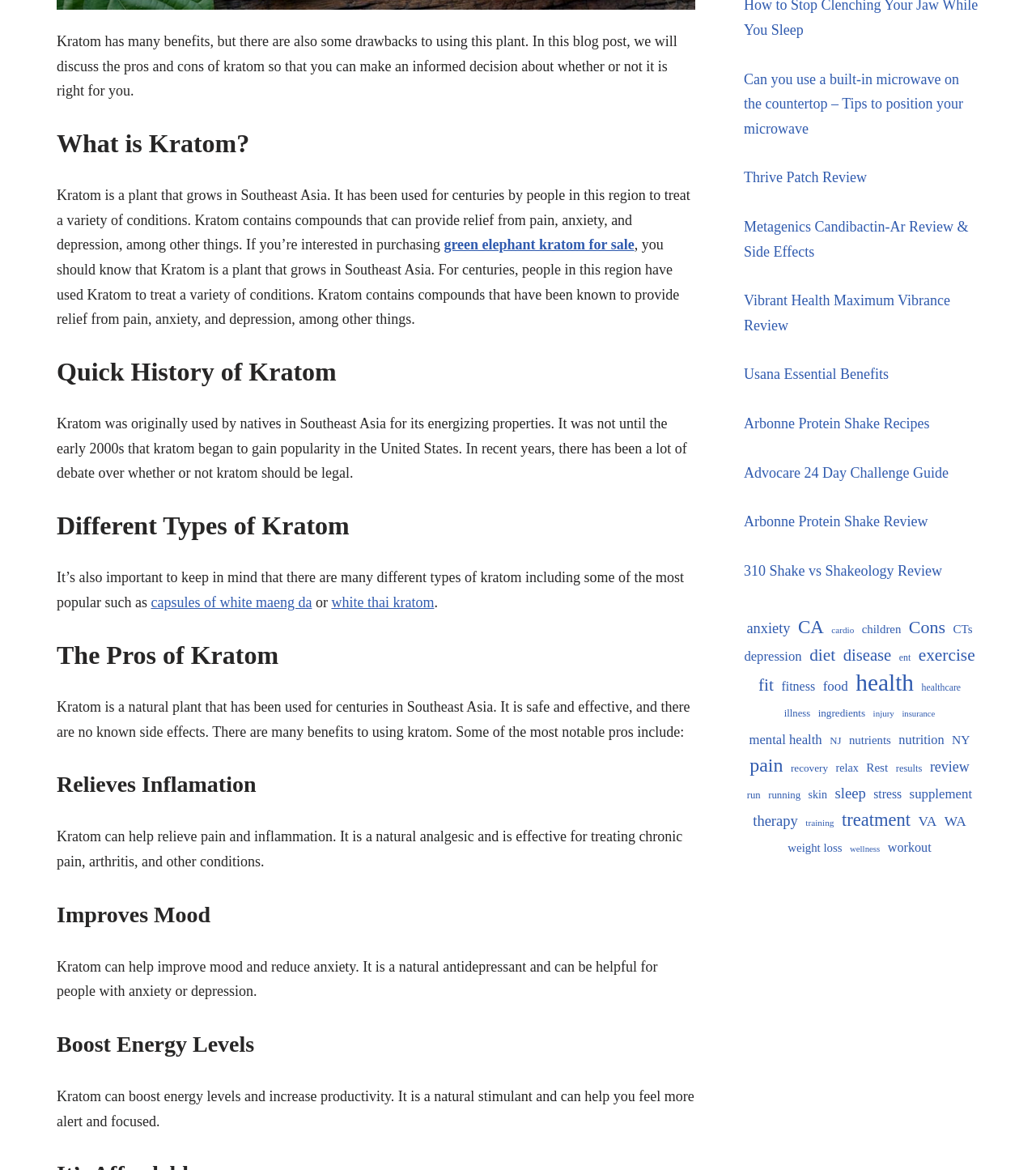What is the purpose of the webpage?
Ensure your answer is thorough and detailed.

The webpage appears to be an informative article about Kratom, discussing its benefits, types, and history, with the purpose of educating readers about this plant.